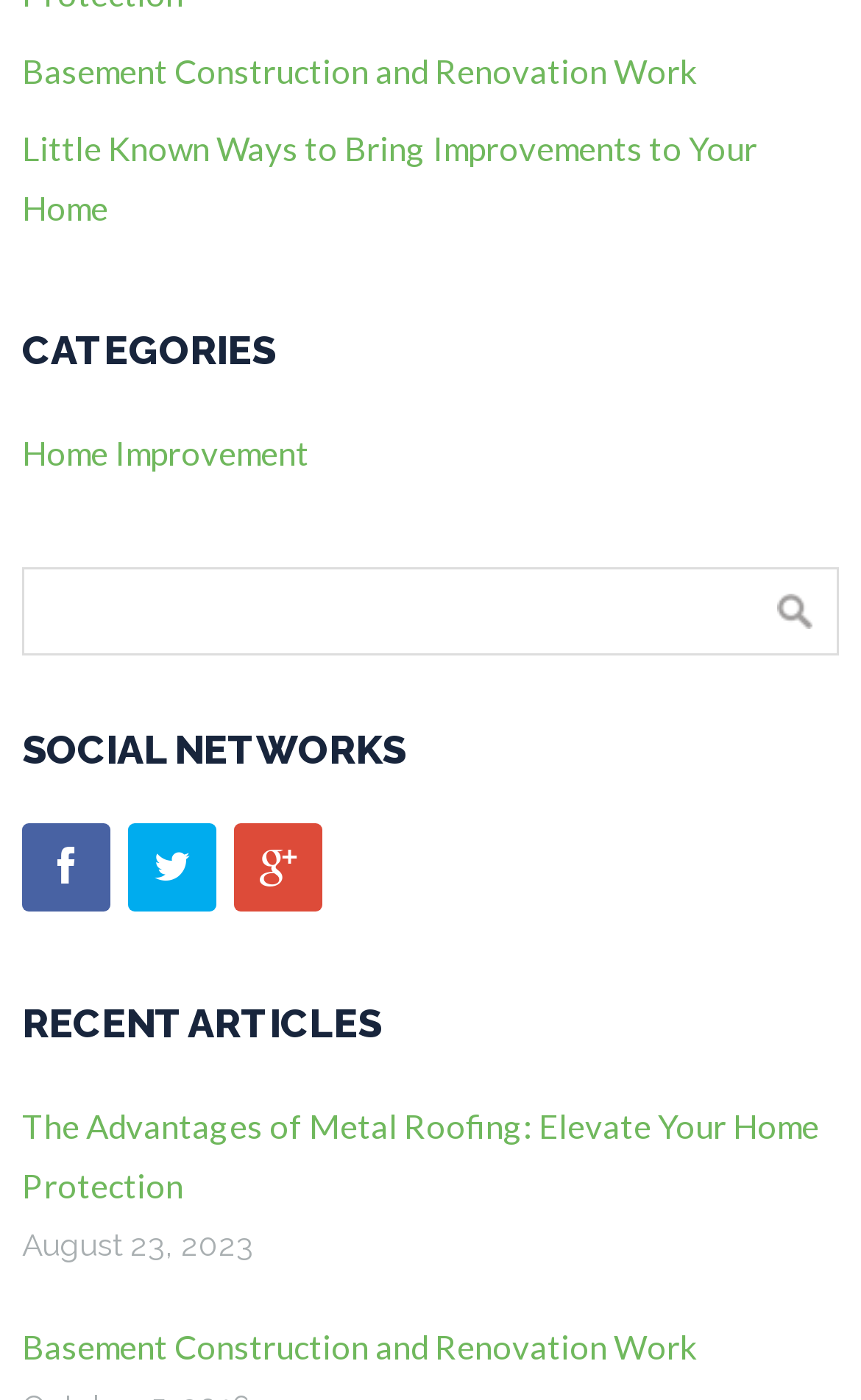Give a short answer to this question using one word or a phrase:
What is the category of the first article?

Home Improvement